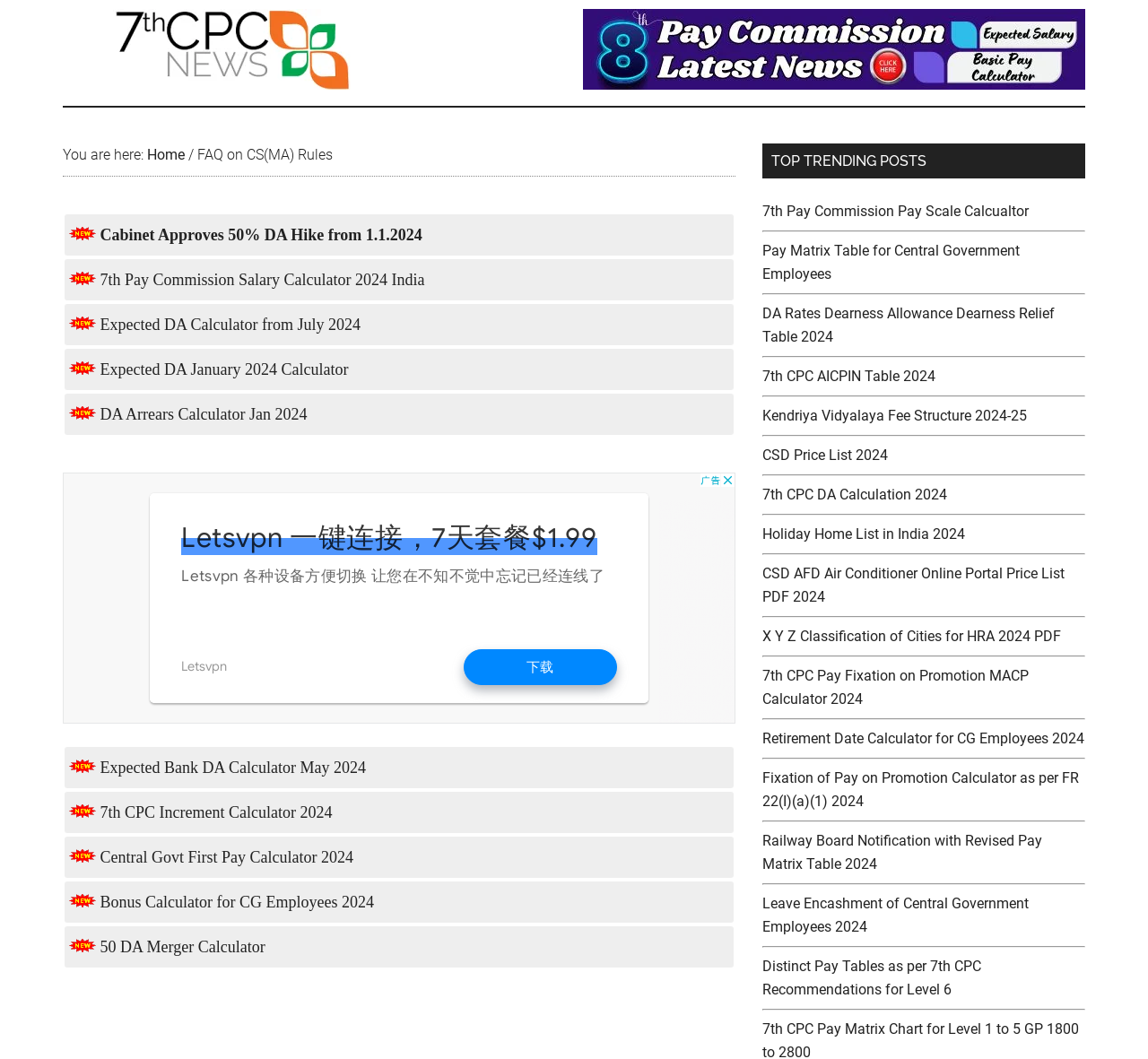Provide a short answer using a single word or phrase for the following question: 
What is the topic of the FAQ?

CS(MA) Rules